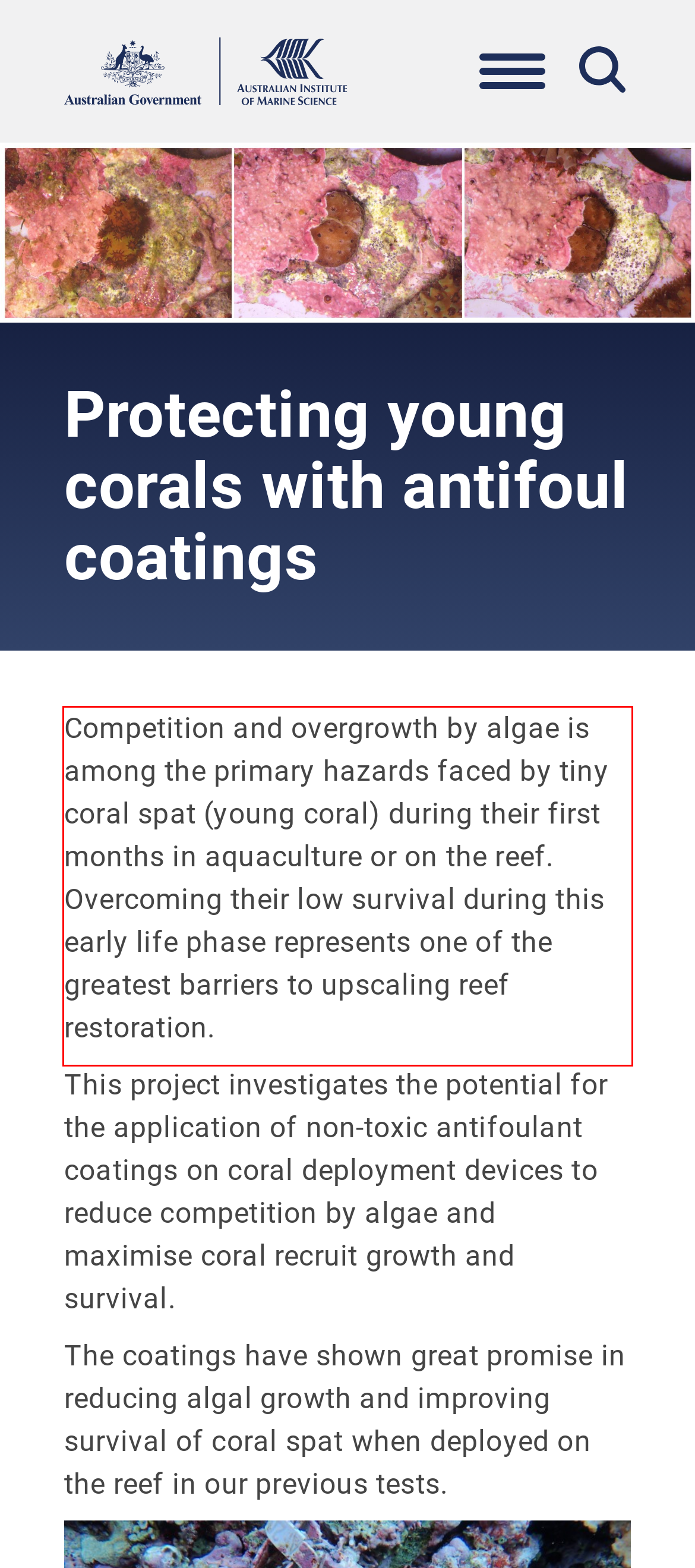Using OCR, extract the text content found within the red bounding box in the given webpage screenshot.

Competition and overgrowth by algae is among the primary hazards faced by tiny coral spat (young coral) during their first months in aquaculture or on the reef. Overcoming their low survival during this early life phase represents one of the greatest barriers to upscaling reef restoration.